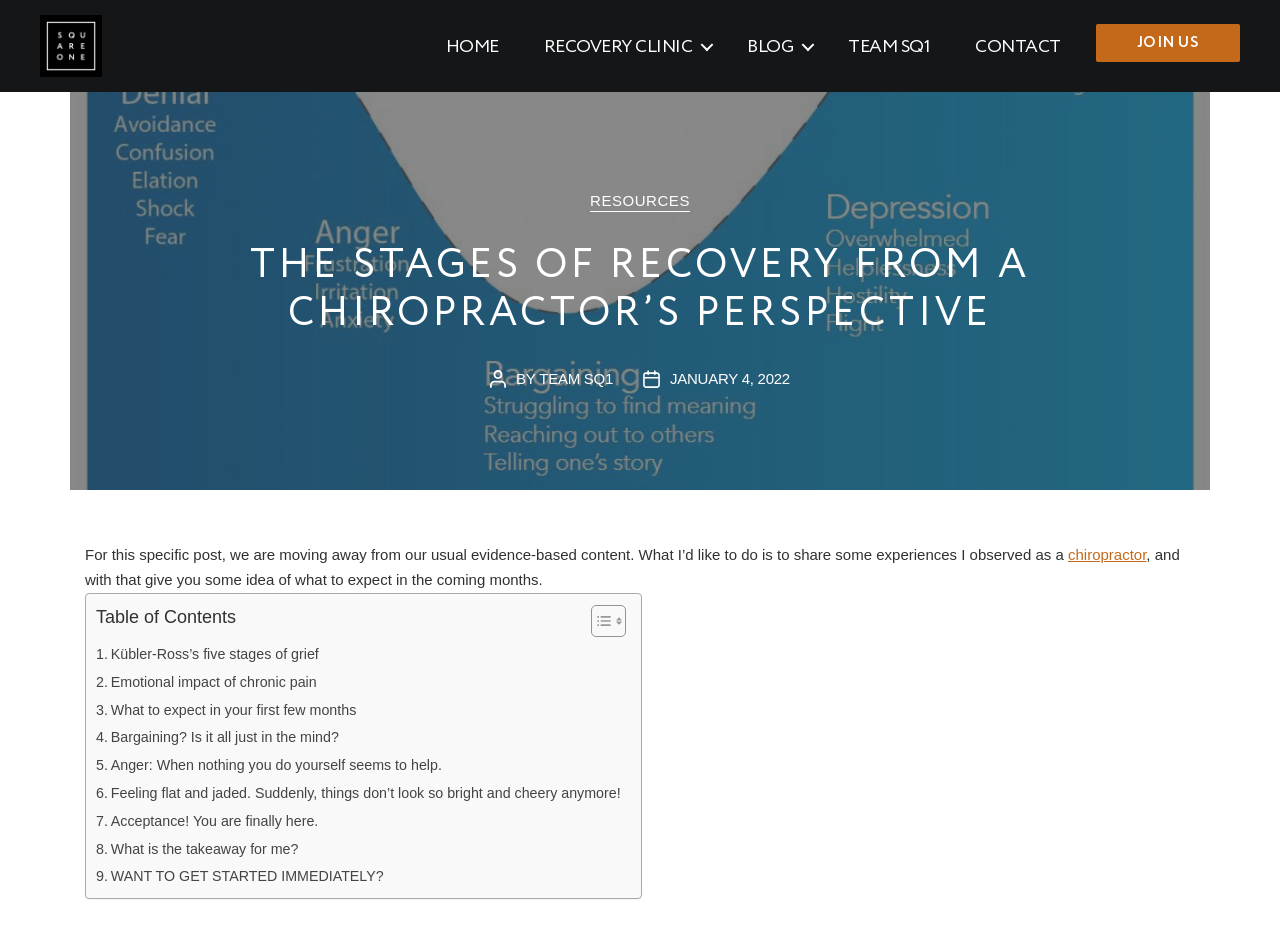Locate the bounding box coordinates of the element that should be clicked to execute the following instruction: "Toggle the Table of Content".

[0.45, 0.661, 0.485, 0.697]